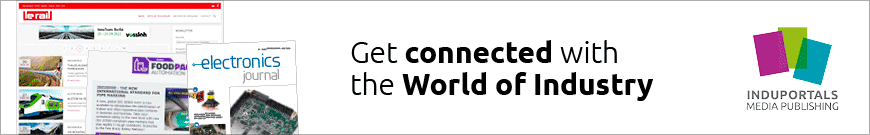Explain the image in a detailed and thorough manner.

The image features a visually engaging promotion from InduPortals Media Publishing, inviting viewers to connect with the expansive "World of Industry." The design includes a collage of industrial-related articles and publications, showcasing various facets of the industry, such as electronics and construction. The branding is prominently displayed on the right side of the image with colorful geometric shapes that represent innovation and diversity in the industrial sector. This promotional message emphasizes the relevance of staying informed and connected in a fast-paced industry landscape, appealing to a broad audience interested in industrial developments and technologies.